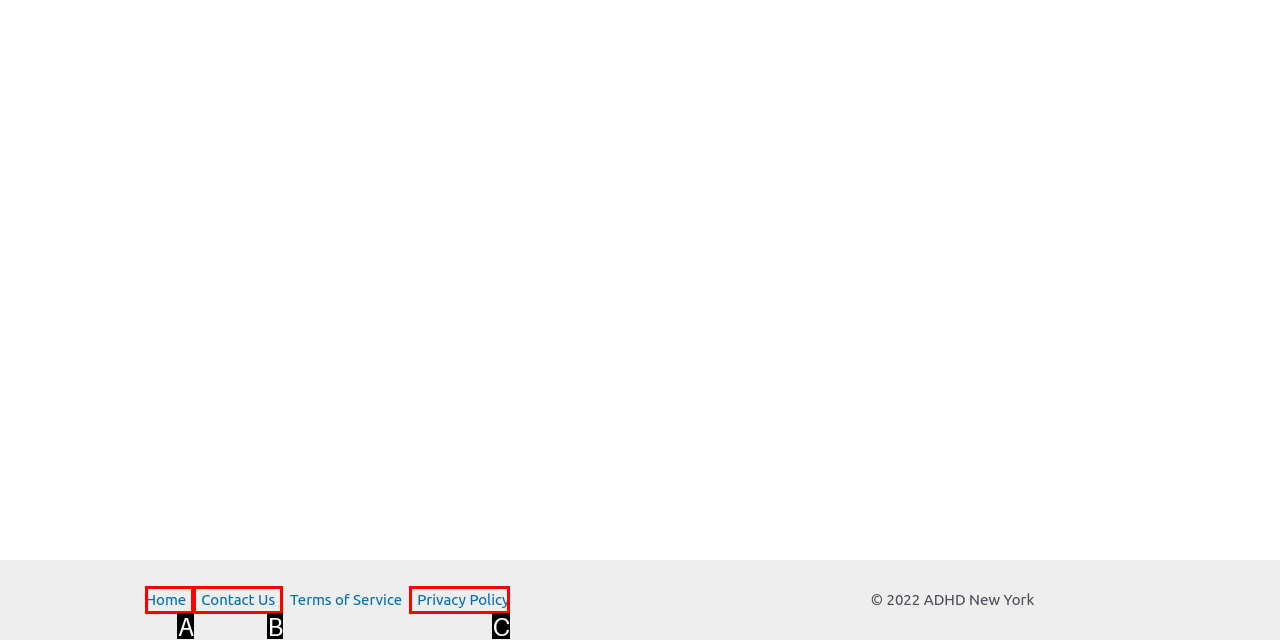Select the HTML element that corresponds to the description: Home. Answer with the letter of the matching option directly from the choices given.

A